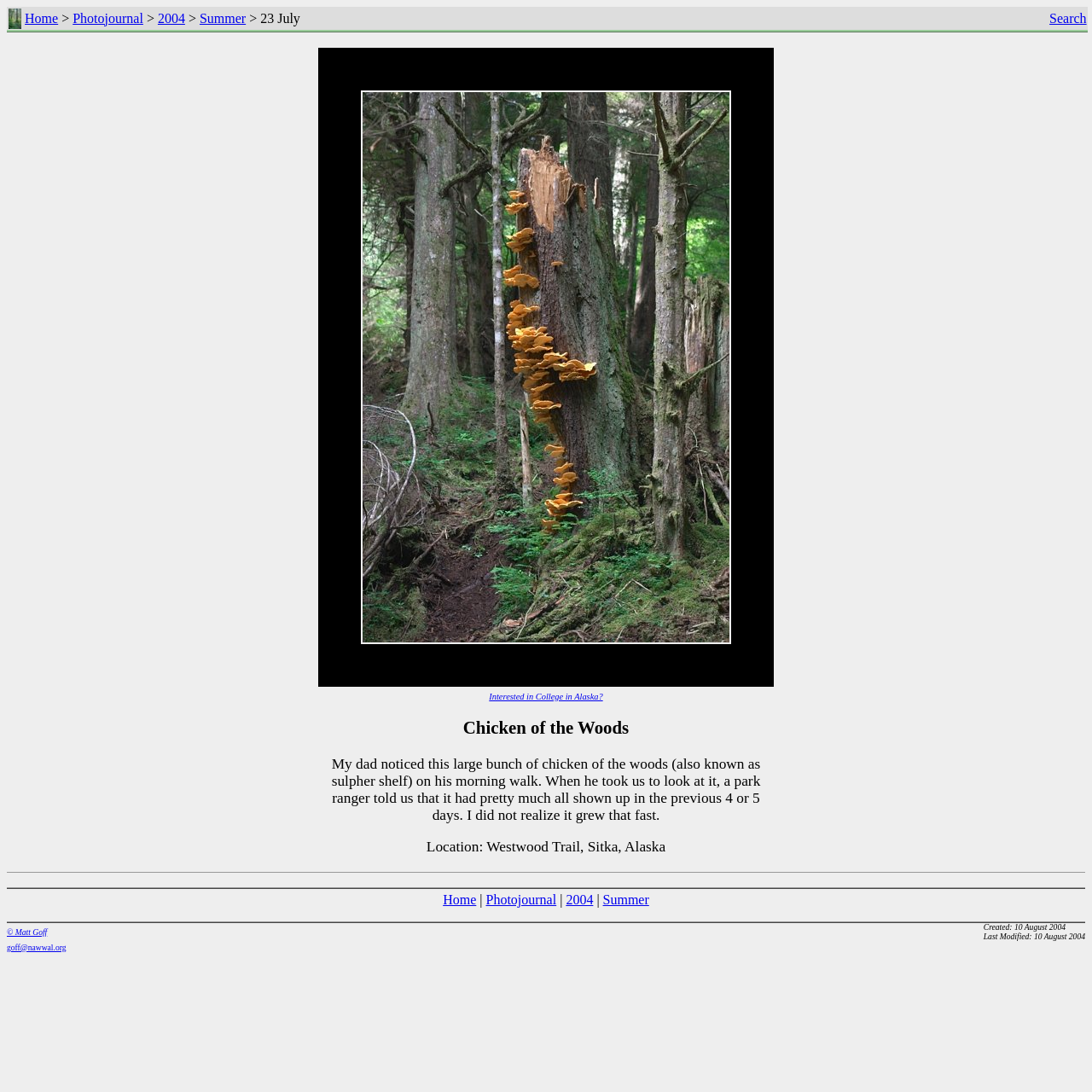Identify the bounding box coordinates of the part that should be clicked to carry out this instruction: "check the link about college in Alaska".

[0.448, 0.633, 0.552, 0.642]